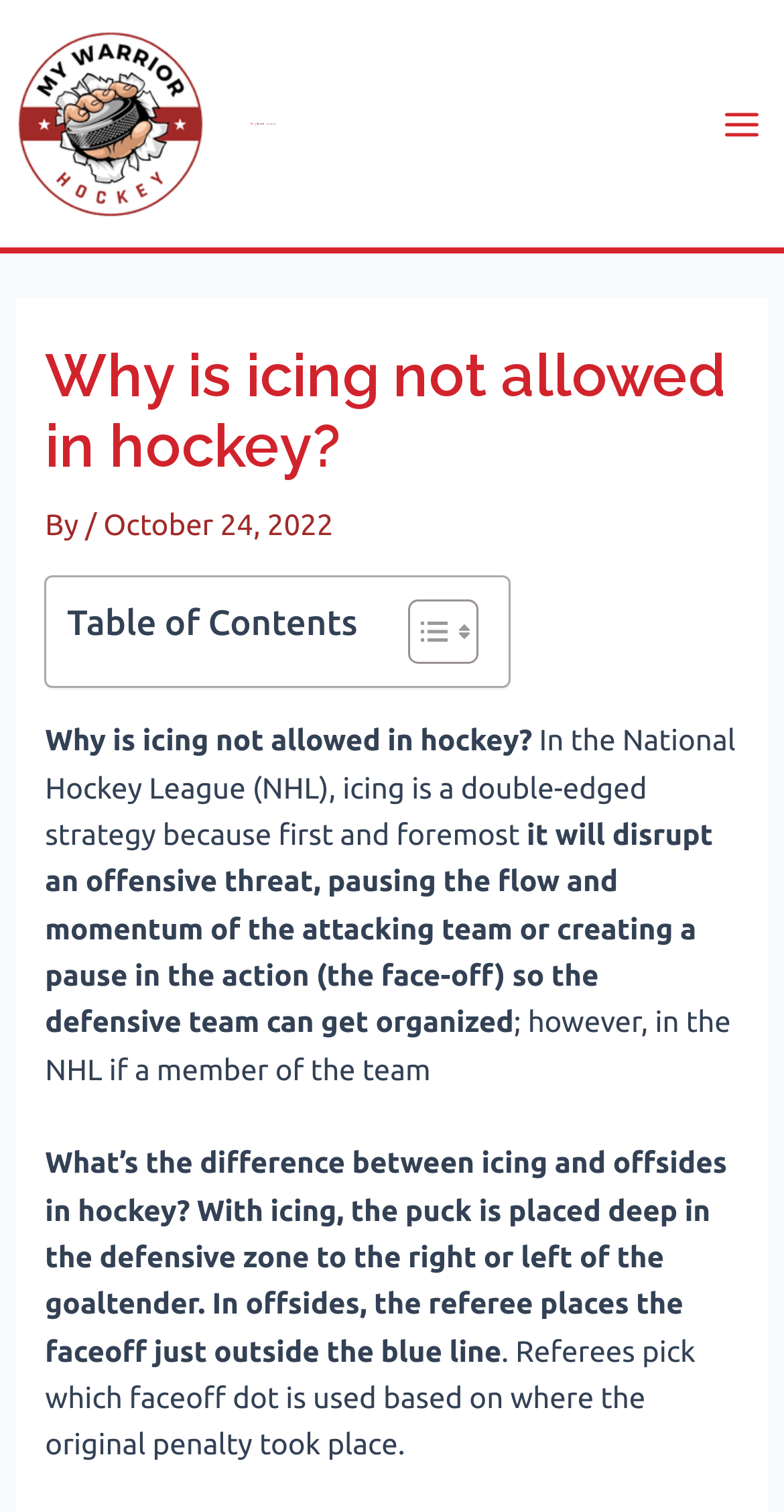Describe the entire webpage, focusing on both content and design.

The webpage is about hockey, specifically discussing the rule of icing in the National Hockey League (NHL). At the top left corner, there is a logo of "My Warrior Hockey" accompanied by a link to the website. On the top right corner, there is a "Main Menu" button. 

Below the logo, there is a header section that contains the title "Why is icing not allowed in hockey?" in a large font, followed by the author's name and the date "October 24, 2022". 

The main content of the webpage is divided into sections. The first section explains the concept of icing in hockey, stating that it is a double-edged strategy that can disrupt an offensive threat but also create a pause in the action. 

To the right of the first section, there is a table of contents with a toggle button. The table of contents is not expanded by default. 

The rest of the webpage is dedicated to explaining the rules of icing and offsides in hockey. The text is divided into paragraphs, with headings and subheadings that break up the content. There are no images in the main content area, but there are icons associated with the toggle button and the main menu button.